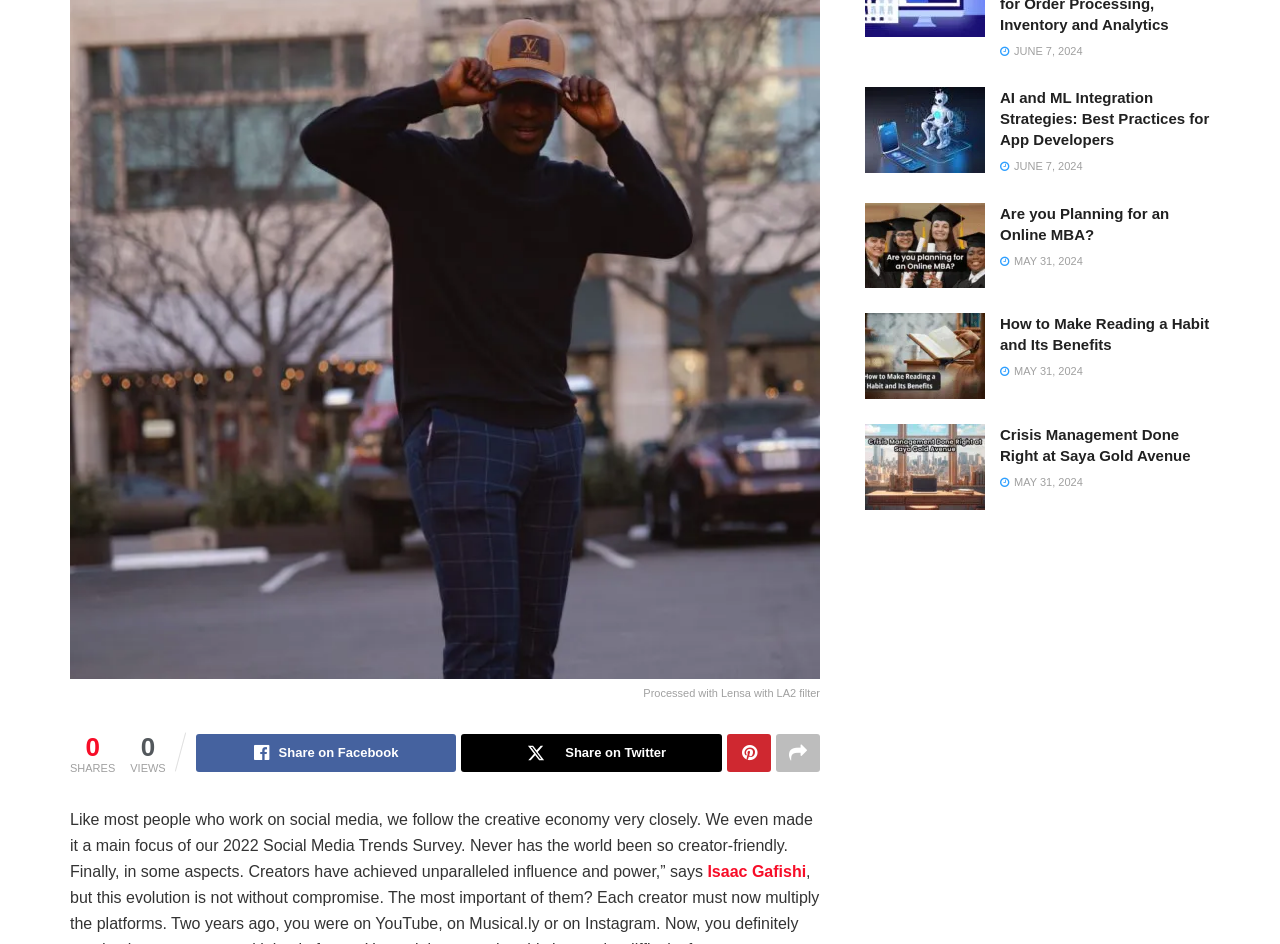From the element description parent_node: Share on Facebook, predict the bounding box coordinates of the UI element. The coordinates must be specified in the format (top-left x, top-left y, bottom-right x, bottom-right y) and should be within the 0 to 1 range.

[0.606, 0.777, 0.641, 0.818]